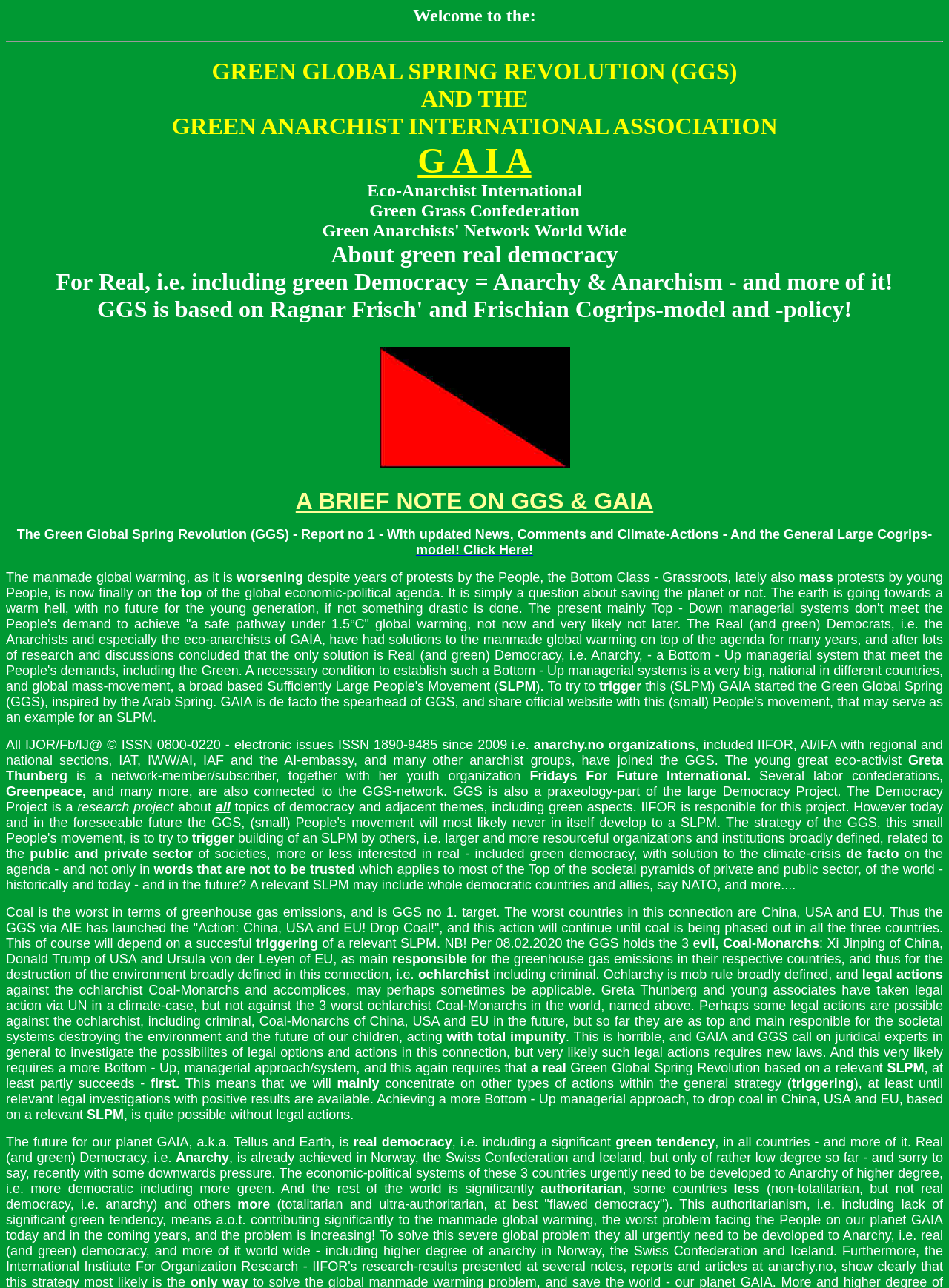What is the goal of the GGS?
Based on the screenshot, give a detailed explanation to answer the question.

The question asks for the goal of the GGS. After analyzing the content, I found that the GGS aims to save the planet from the manmade global warming, which is a critical issue discussed on the webpage.